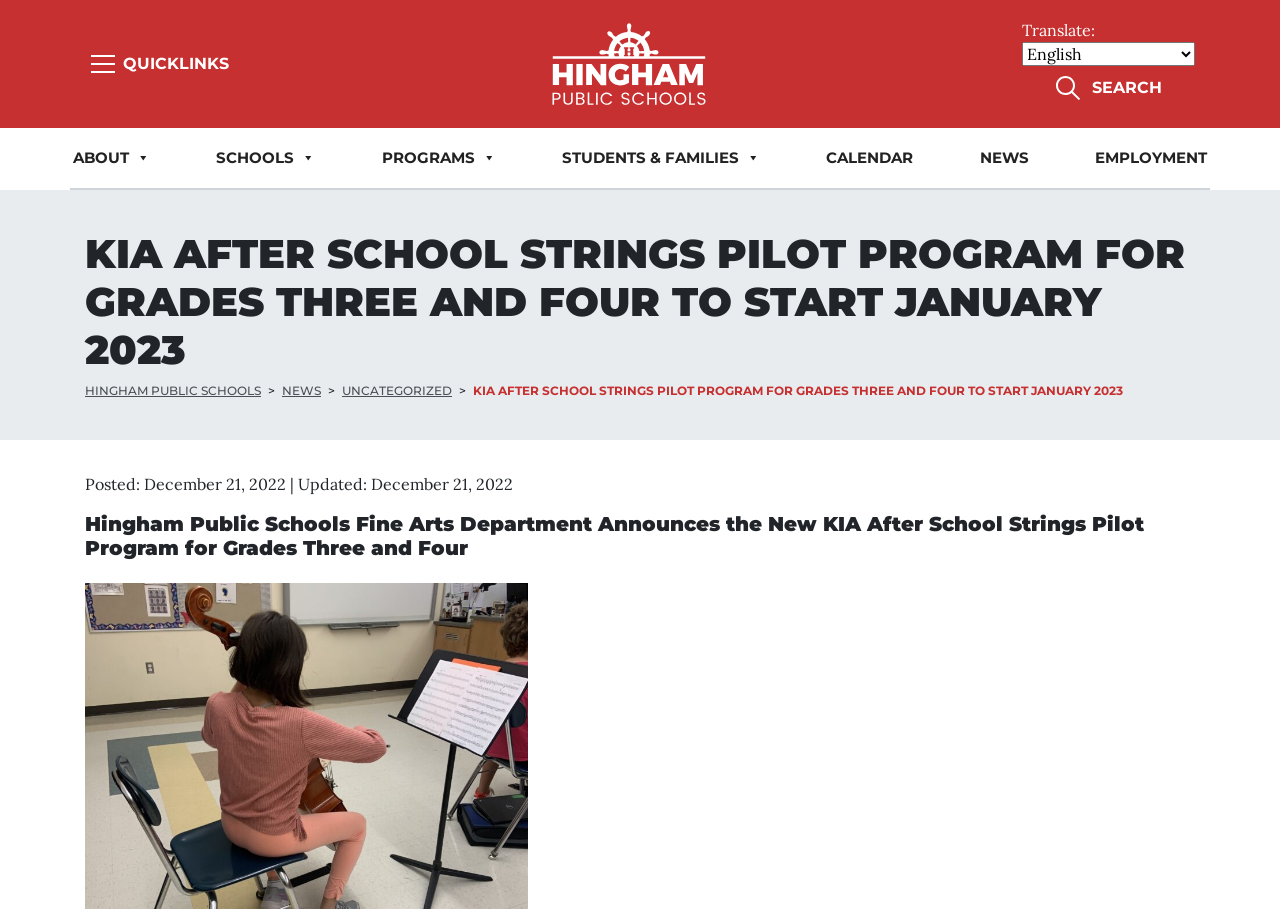Find the bounding box coordinates for the element that must be clicked to complete the instruction: "Click the link to view Terms & Conditions". The coordinates should be four float numbers between 0 and 1, indicated as [left, top, right, bottom].

None